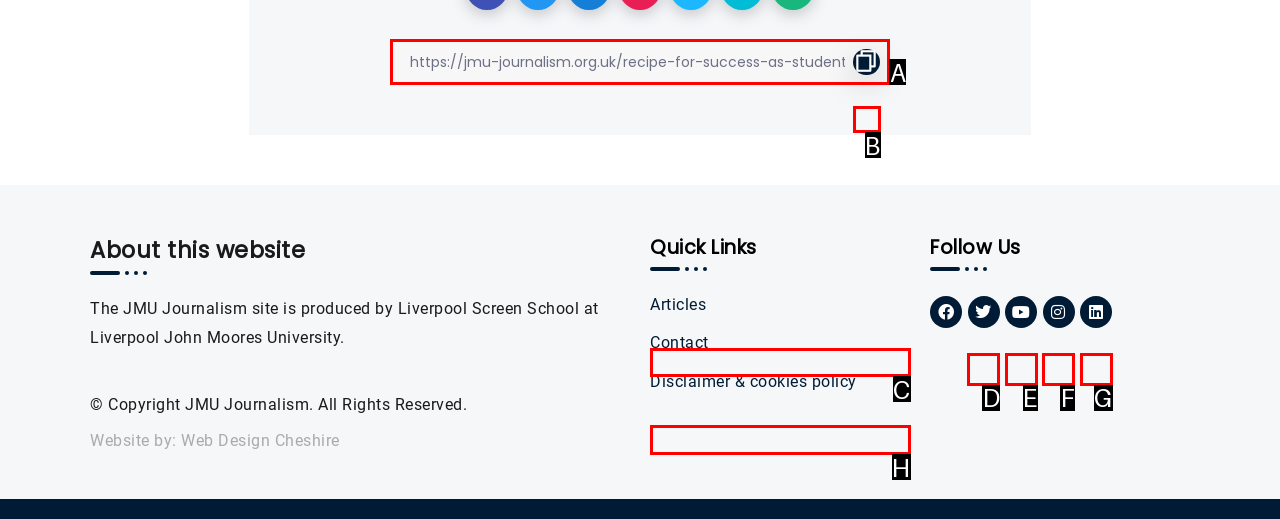Tell me which letter corresponds to the UI element that should be clicked to fulfill this instruction: Enter a URL
Answer using the letter of the chosen option directly.

A